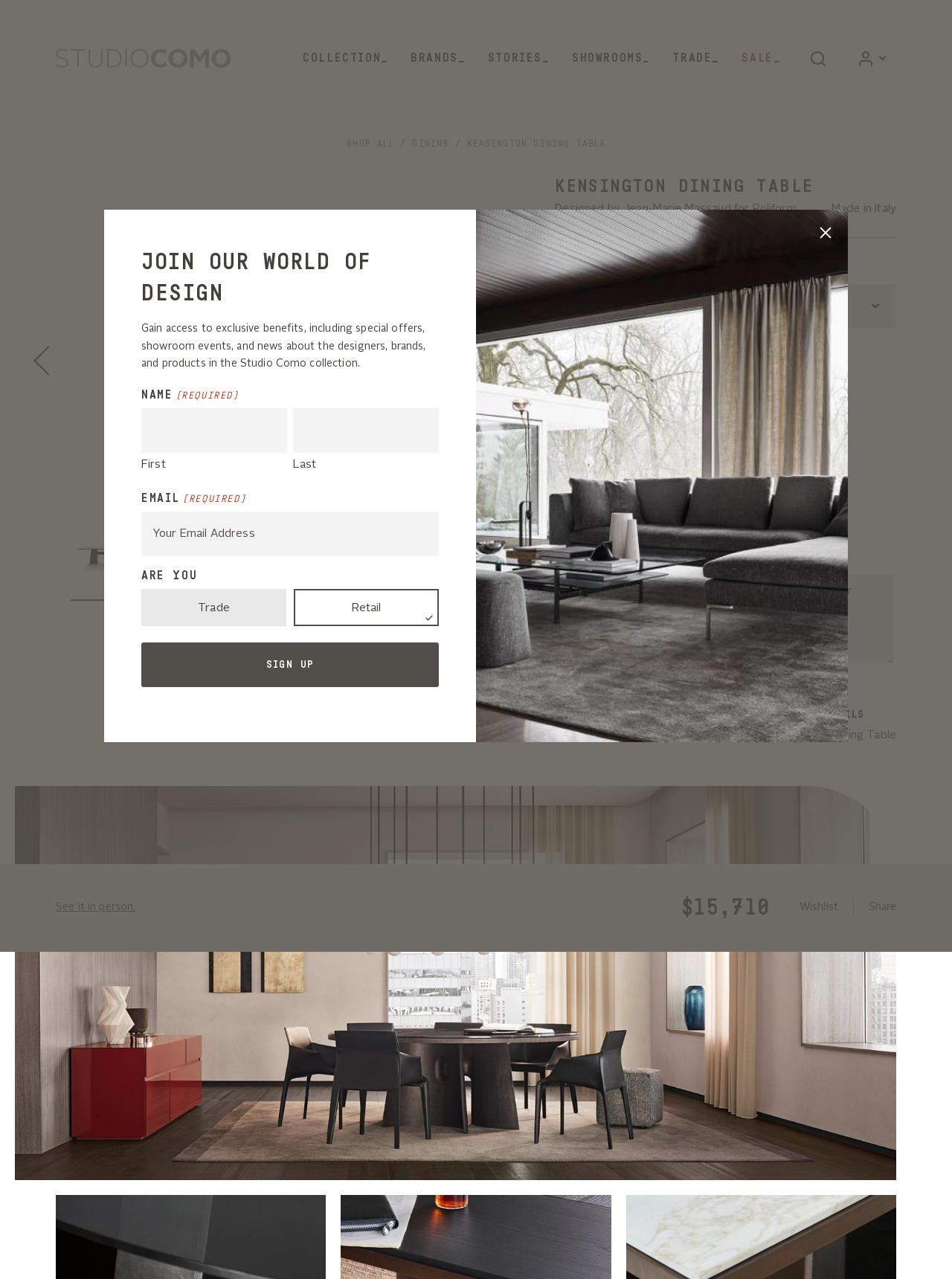What is the purpose of the textbox labeled 'NOTES (OPTIONAL)'?
Please use the image to deliver a detailed and complete answer.

I found the answer by looking at the textbox labeled 'NOTES (OPTIONAL)' on the webpage, which suggests that it is intended for users to add optional notes, possibly related to their order or preferences.